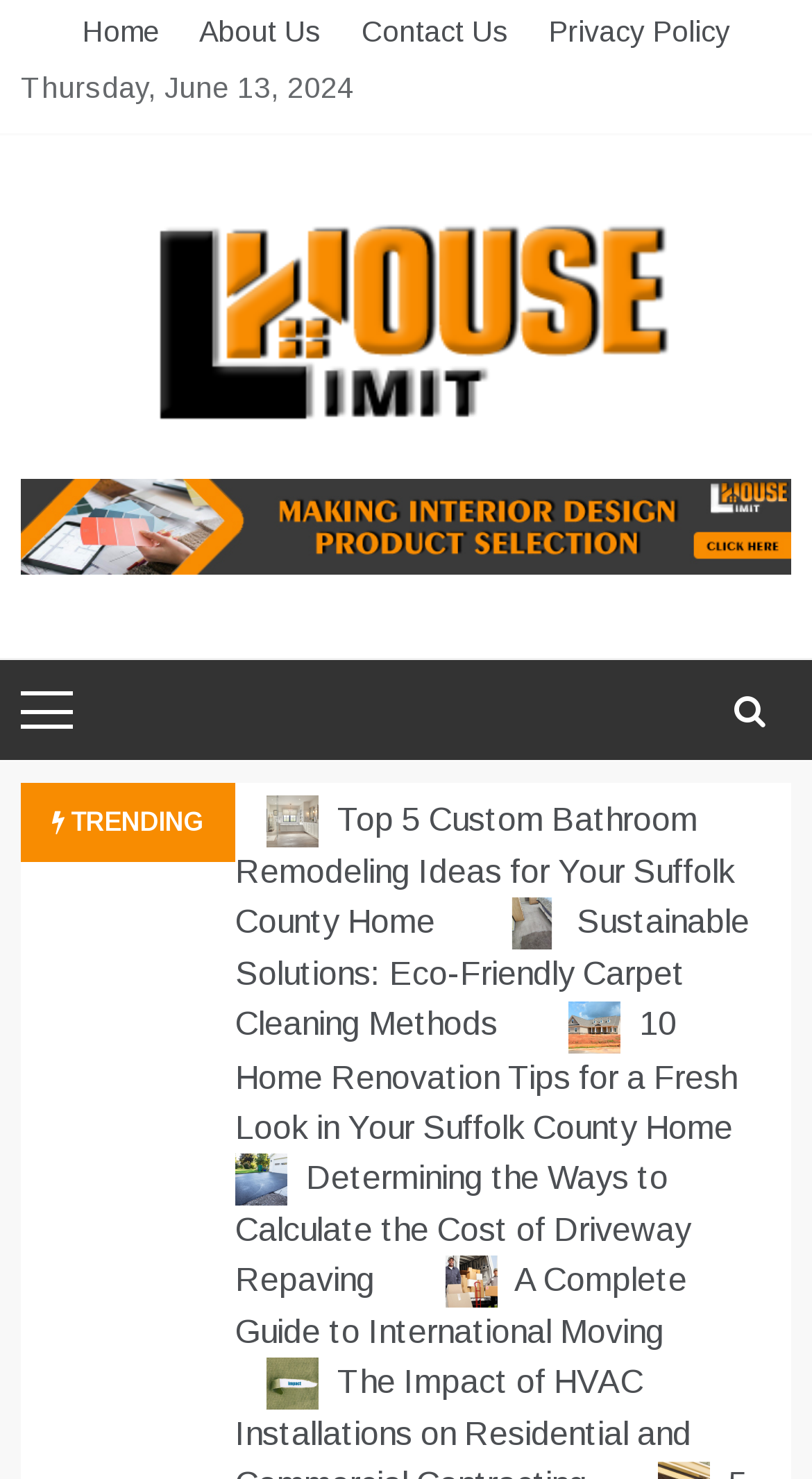Please find the bounding box coordinates of the element that needs to be clicked to perform the following instruction: "go to home page". The bounding box coordinates should be four float numbers between 0 and 1, represented as [left, top, right, bottom].

[0.101, 0.01, 0.196, 0.032]